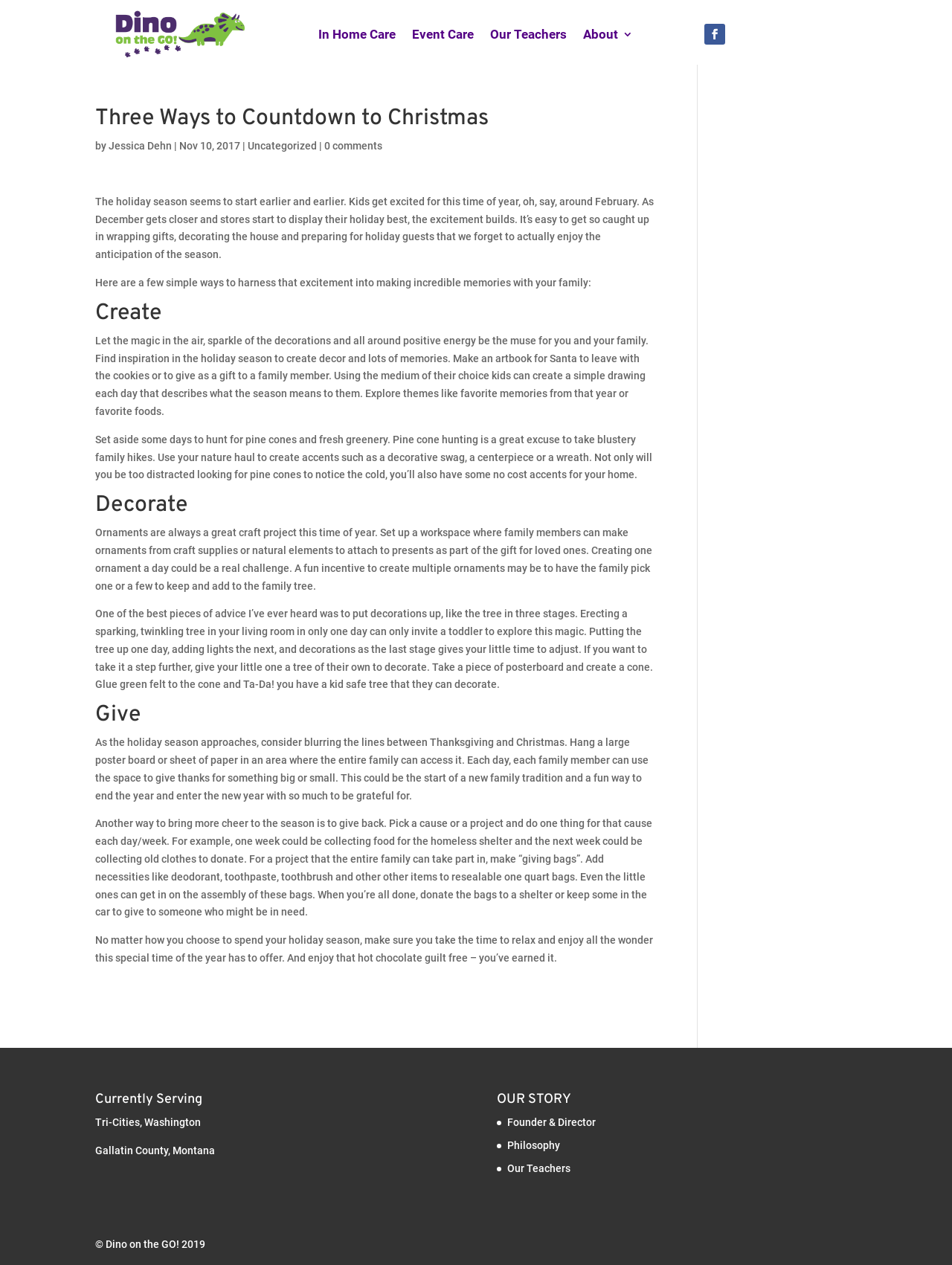Given the content of the image, can you provide a detailed answer to the question?
What is the author of the article?

The author of the article can be found by looking at the text following the 'by' keyword, which is 'Jessica Dehn'.